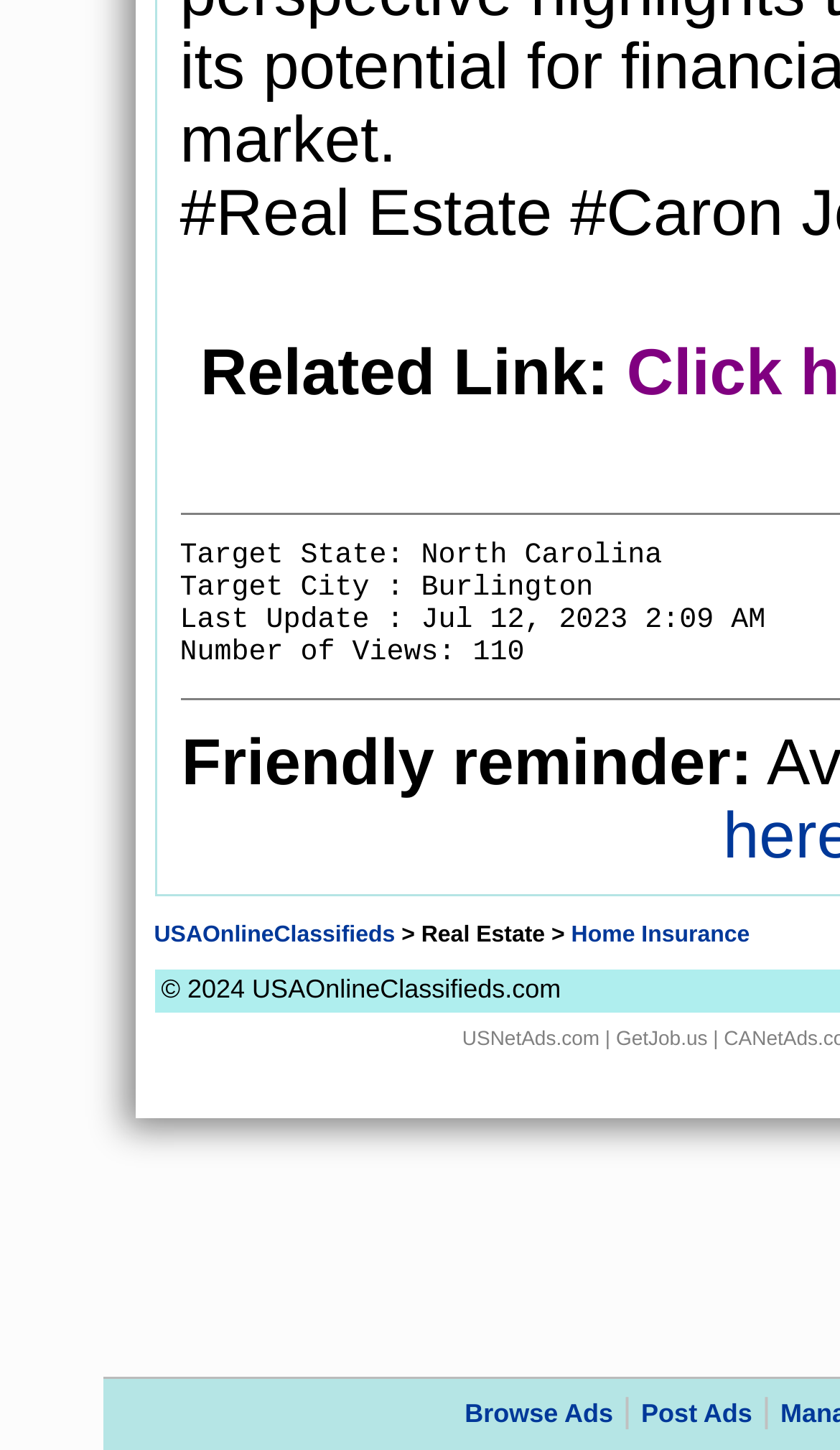Give a one-word or one-phrase response to the question: 
What are the two options available at the bottom of the webpage?

Browse Ads, Post Ads